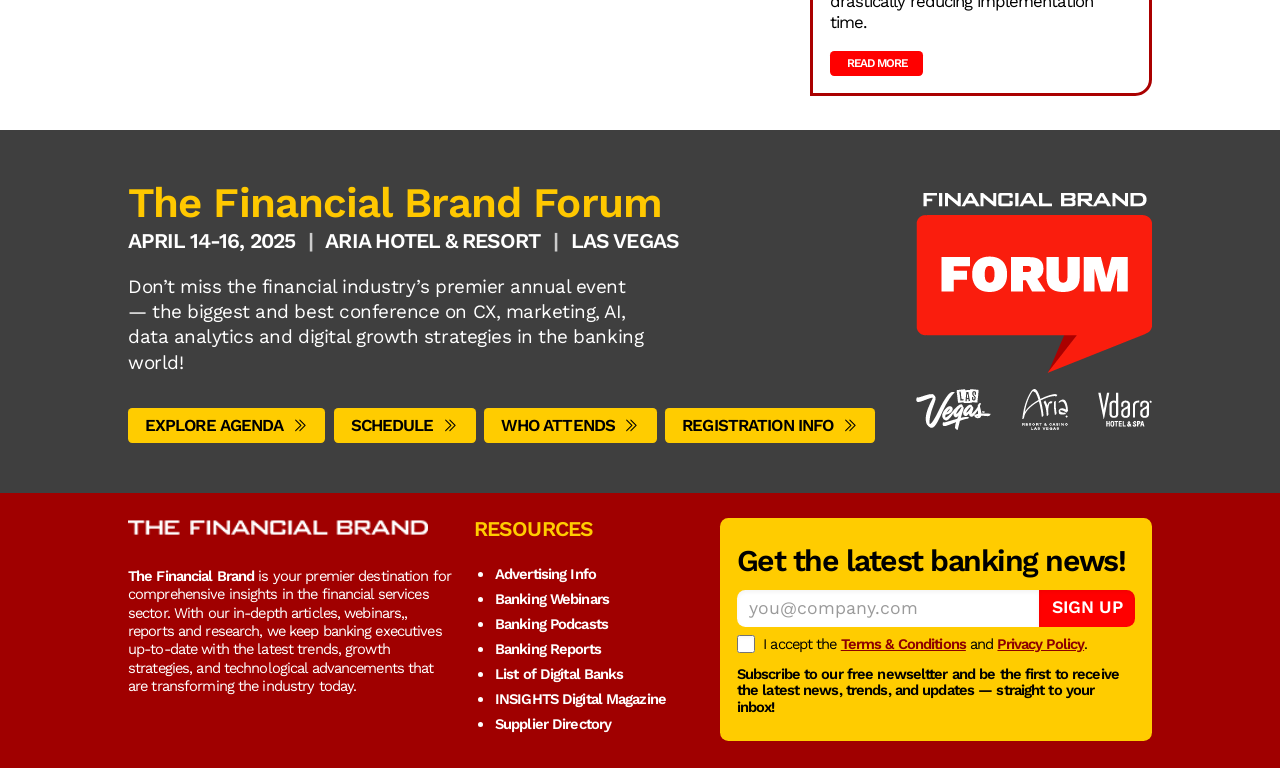Can you find the bounding box coordinates for the element to click on to achieve the instruction: "Get resources on banking webinars"?

[0.387, 0.768, 0.476, 0.792]